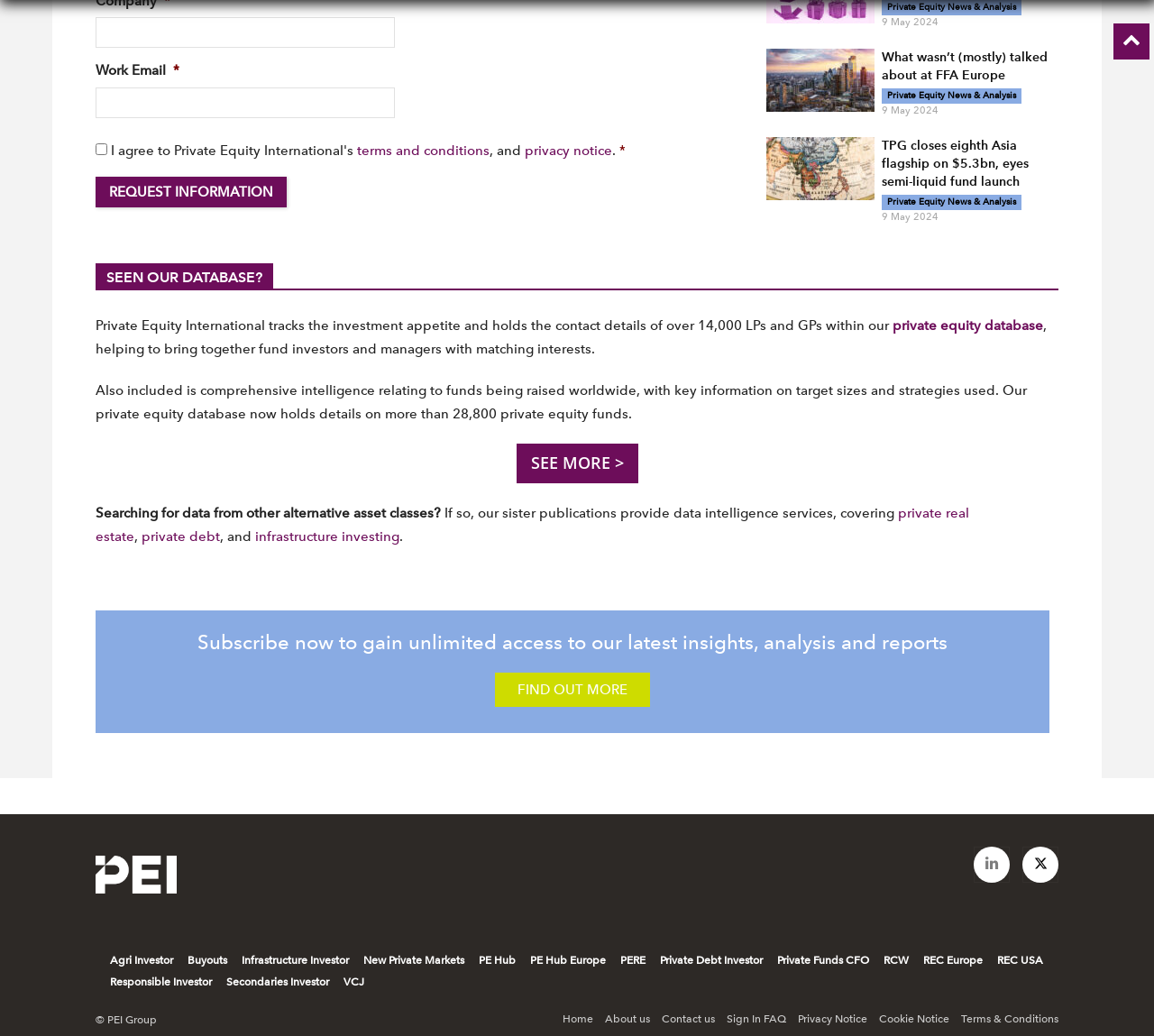Specify the bounding box coordinates for the region that must be clicked to perform the given instruction: "Read terms and conditions".

[0.309, 0.215, 0.424, 0.231]